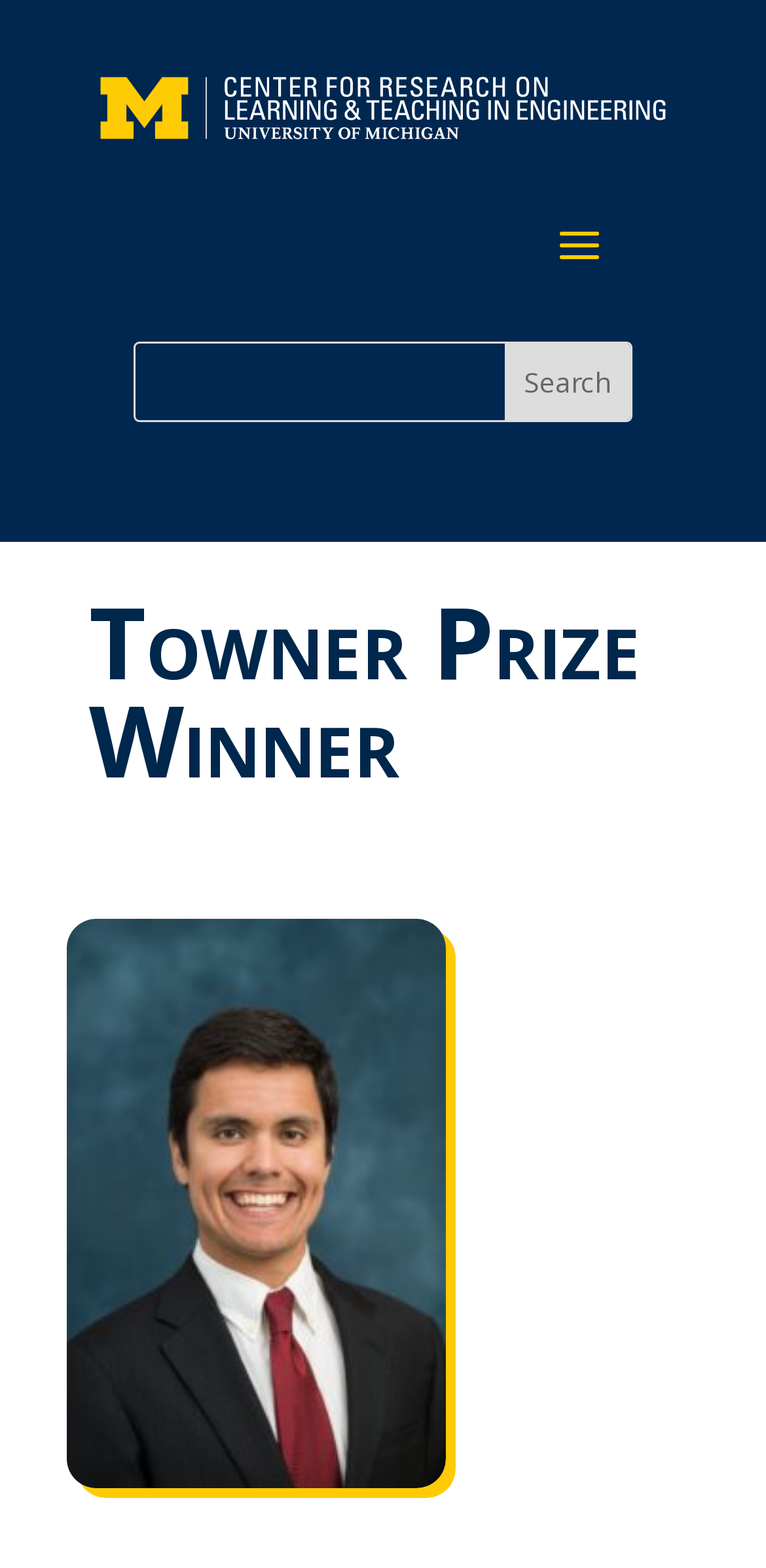Given the element description "name="s"", identify the bounding box of the corresponding UI element.

[0.178, 0.22, 0.822, 0.268]